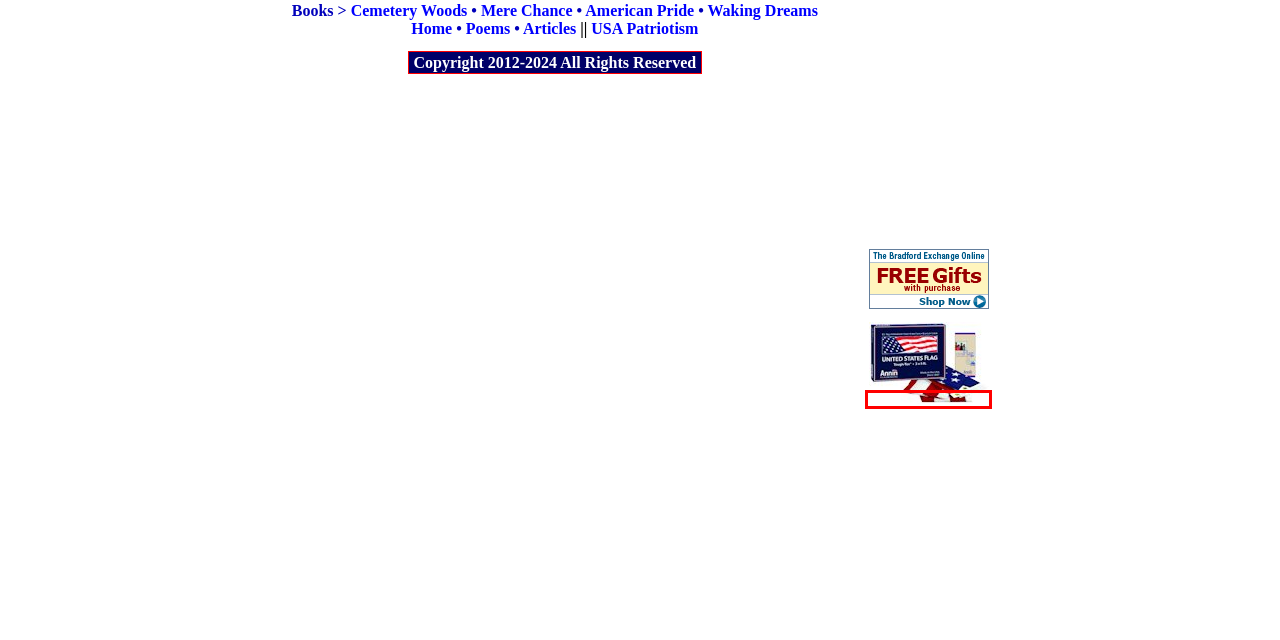You have a screenshot of a webpage with a red bounding box highlighting a UI element. Your task is to select the best webpage description that corresponds to the new webpage after clicking the element. Here are the descriptions:
A. Waking Dreams by David G. Bancroft
B. David G. Bancroft ... Copyright Statement
C. American Pride by David G. Bancroft
D. USA Patriotism! ... "Pride Of The USA!"
E. USA Patriotism! ... USA Gifts > Flags > American, Military, Other, and Poles
F. David G. Bancroft ... Novel -- Cemetery Woods
G. David G. Bancroft ... Novel -- Mere Chance
H. David G. Bancroft ... Poems

E